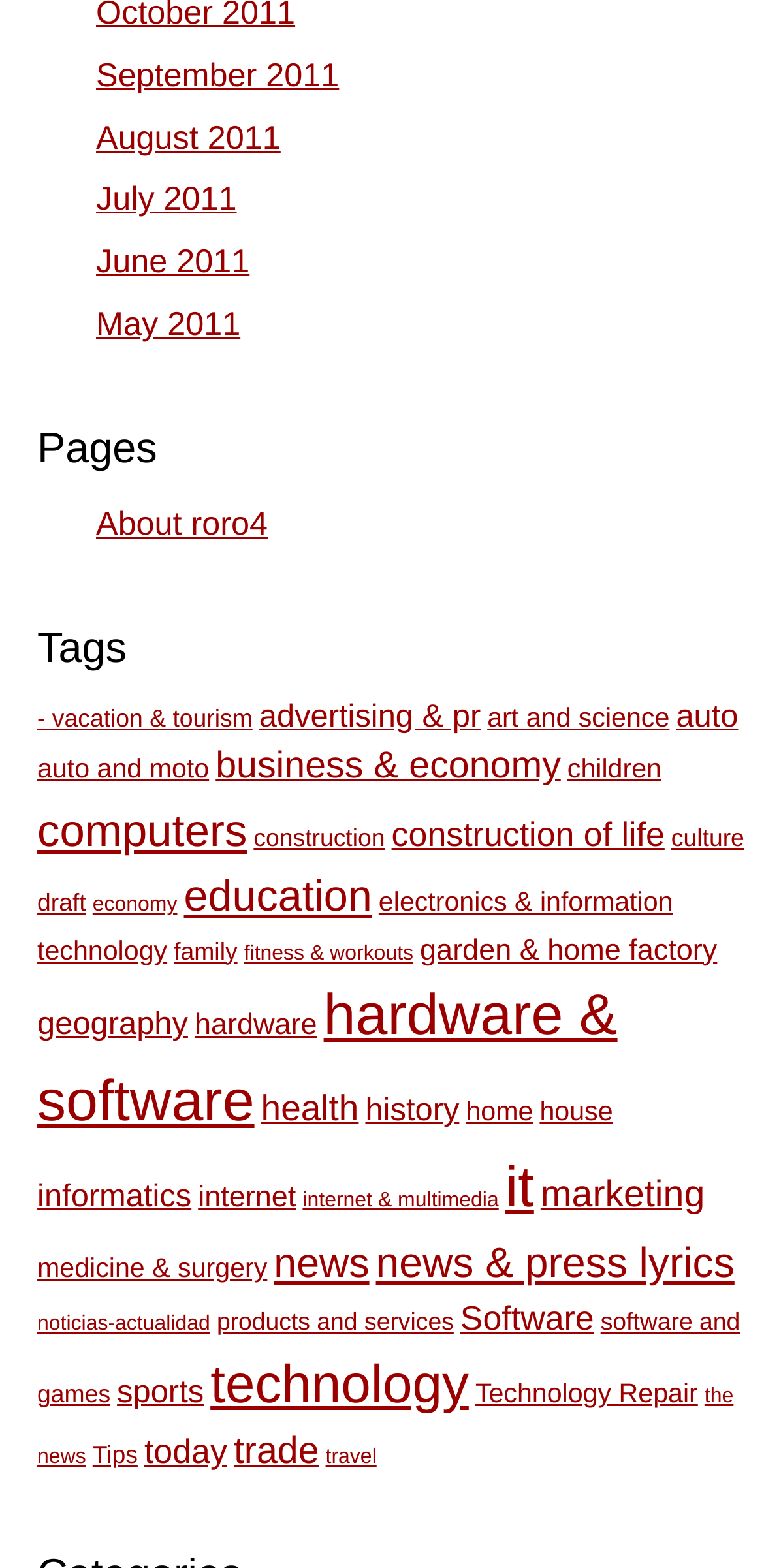Give a short answer to this question using one word or a phrase:
What is the earliest month listed?

September 2011